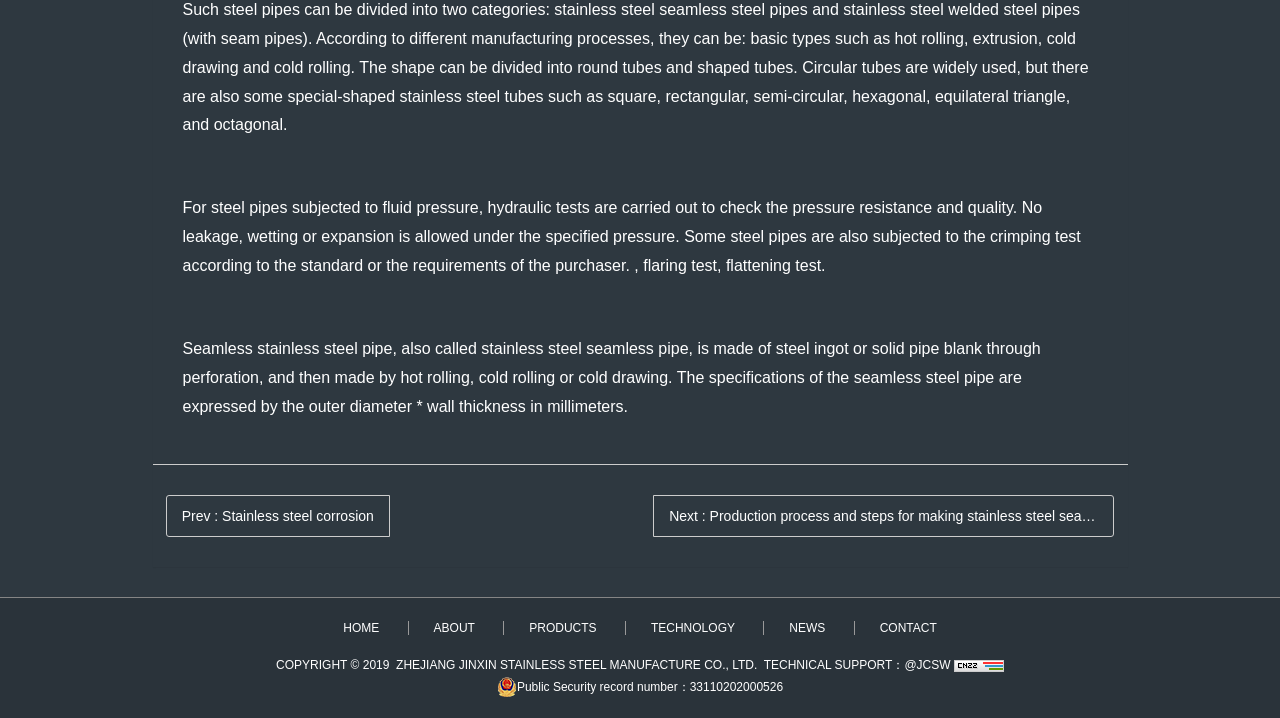What is the purpose of hydraulic tests?
Provide a one-word or short-phrase answer based on the image.

check pressure resistance